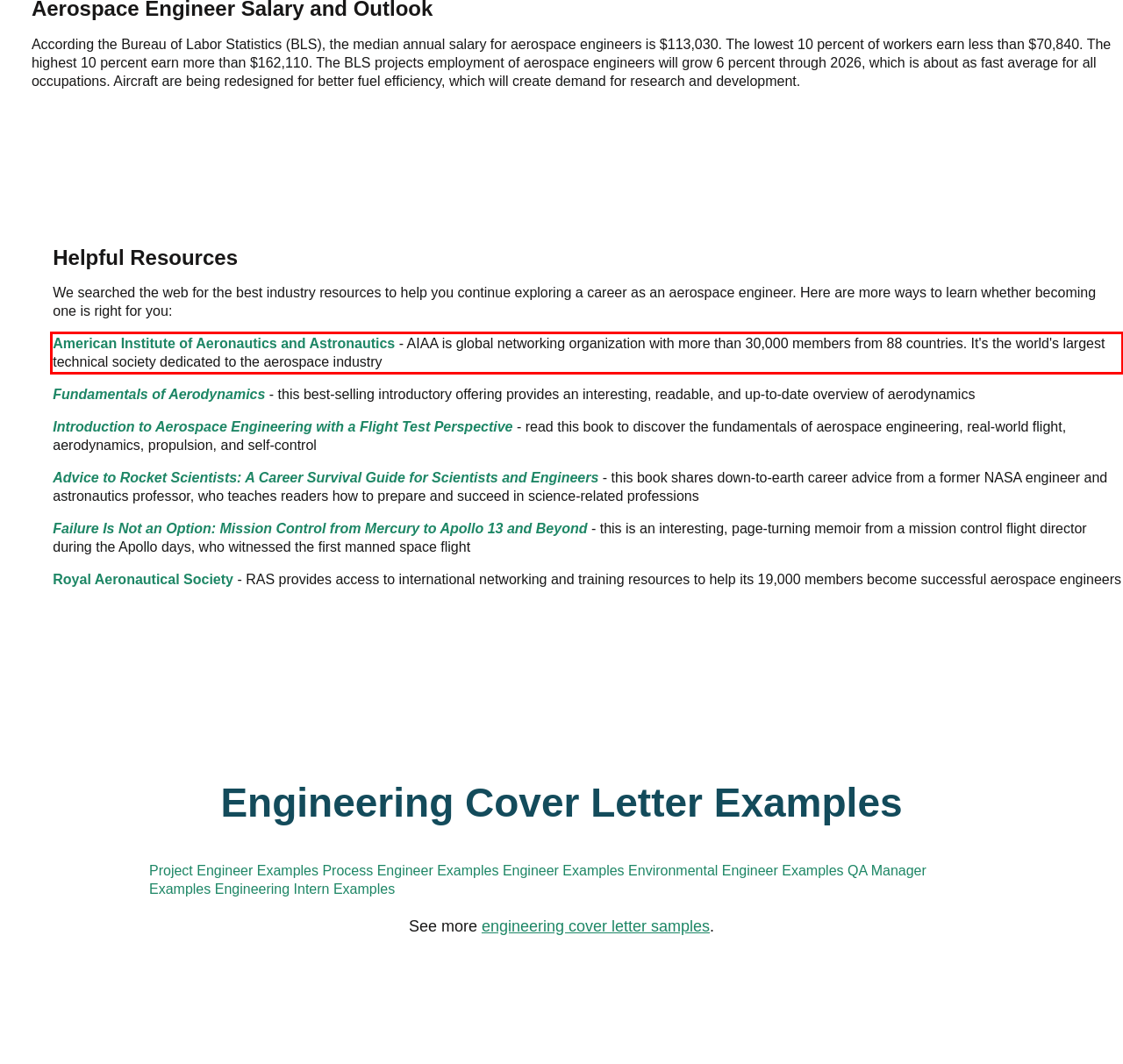Please analyze the screenshot of a webpage and extract the text content within the red bounding box using OCR.

American Institute of Aeronautics and Astronautics - AIAA is global networking organization with more than 30,000 members from 88 countries. It's the world's largest technical society dedicated to the aerospace industry